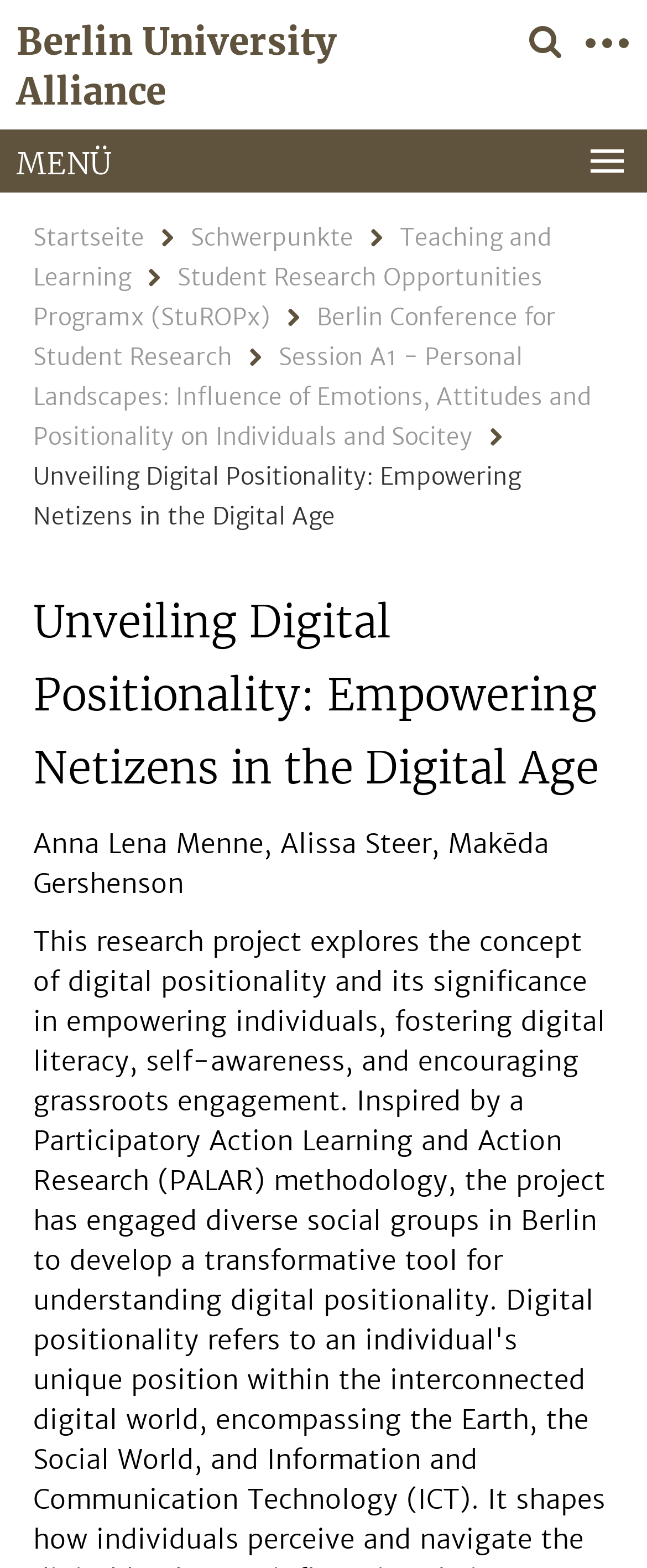What is the name of the research opportunities program?
Please elaborate on the answer to the question with detailed information.

The question asks for the name of the research opportunities program. By examining the webpage, we can find a link with the text 'Student Research Opportunities Programx (StuROPx)', which indicates that it is the name of the research opportunities program.